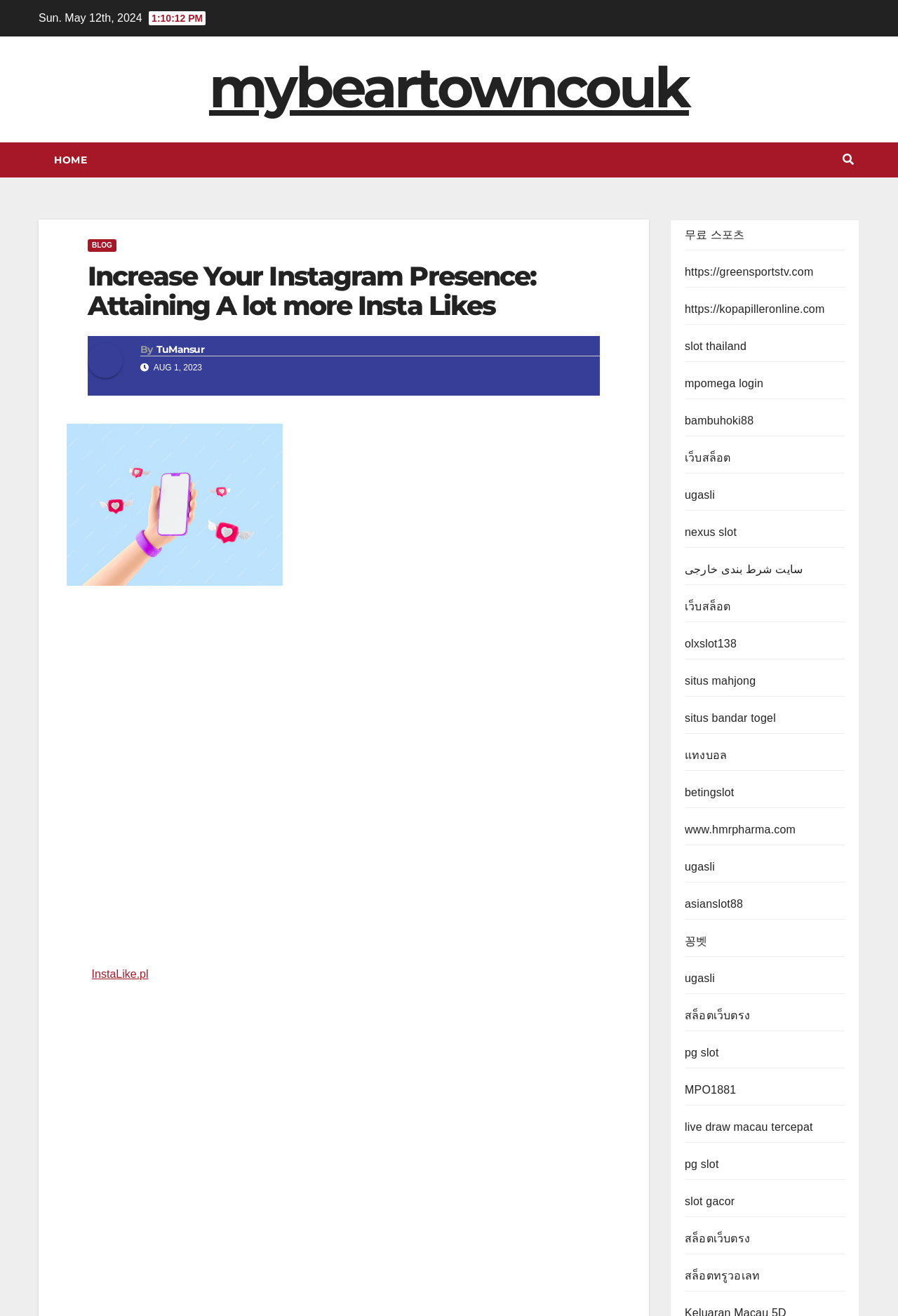What is the date of the latest article?
Answer the question with a detailed and thorough explanation.

I found the date of the latest article by looking at the static text element that says 'AUG 1, 2023' which is located below the heading 'Increase Your Instagram Presence: Attaining A lot more Insta Likes'.